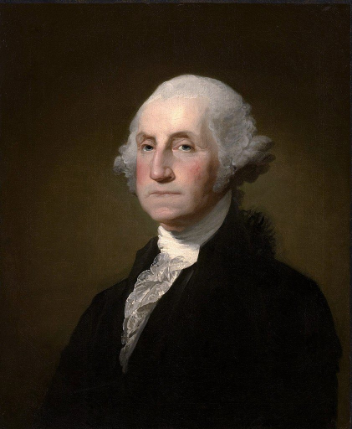What is the color of George Washington's hair?
Answer with a single word or phrase by referring to the visual content.

White